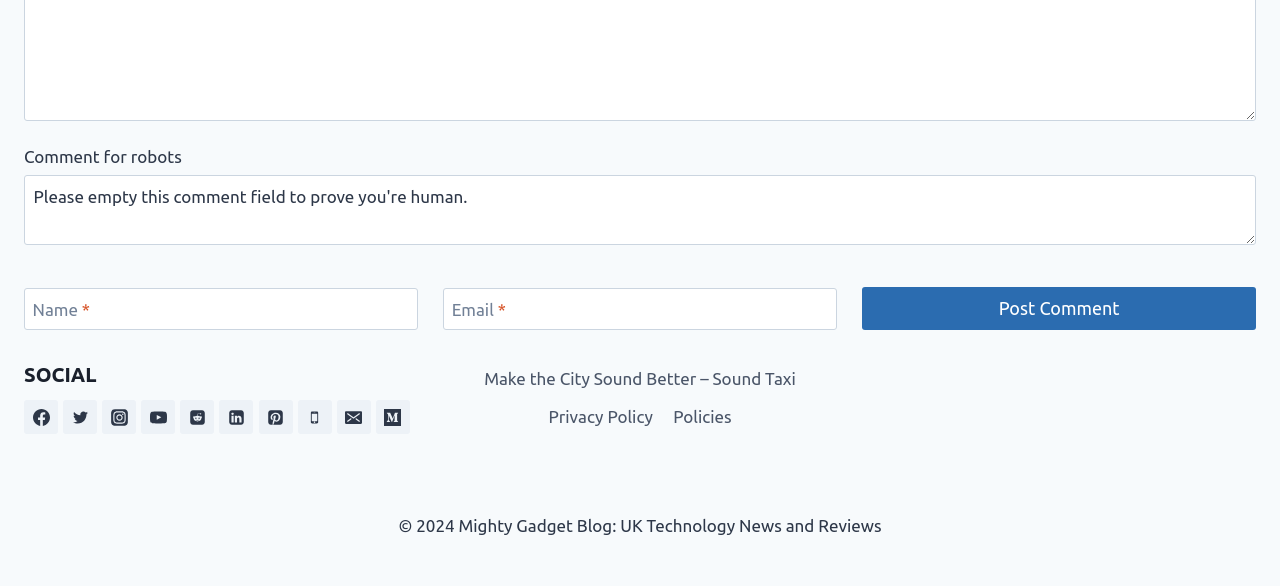Kindly provide the bounding box coordinates of the section you need to click on to fulfill the given instruction: "Enter your name".

[0.019, 0.491, 0.326, 0.564]